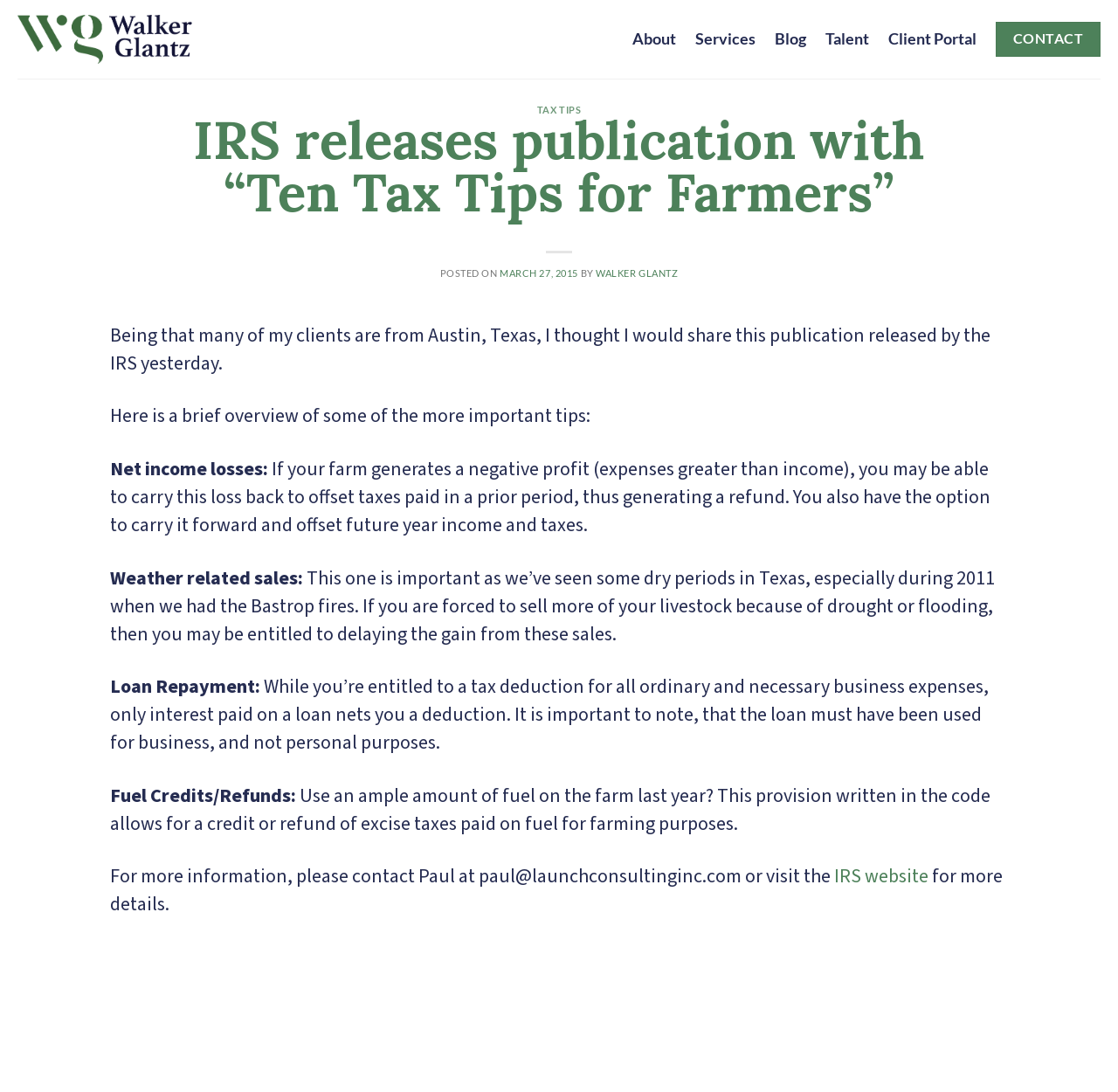Please identify the bounding box coordinates of the clickable element to fulfill the following instruction: "Click on the 'About' link". The coordinates should be four float numbers between 0 and 1, i.e., [left, top, right, bottom].

[0.566, 0.022, 0.605, 0.05]